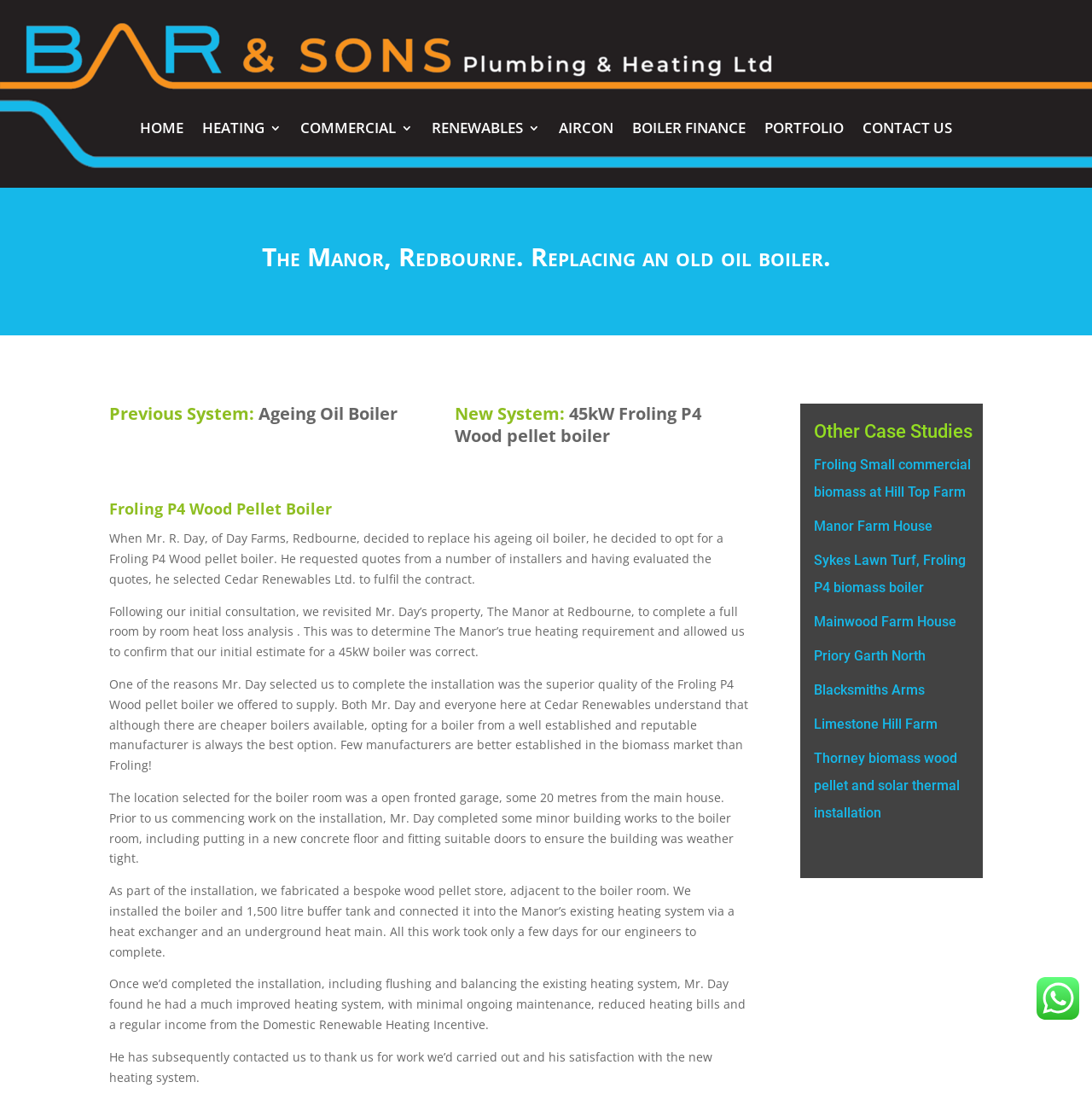Please determine the bounding box coordinates of the area that needs to be clicked to complete this task: 'Learn about the previous system of the Manor, Redbourne'. The coordinates must be four float numbers between 0 and 1, formatted as [left, top, right, bottom].

[0.1, 0.36, 0.233, 0.38]